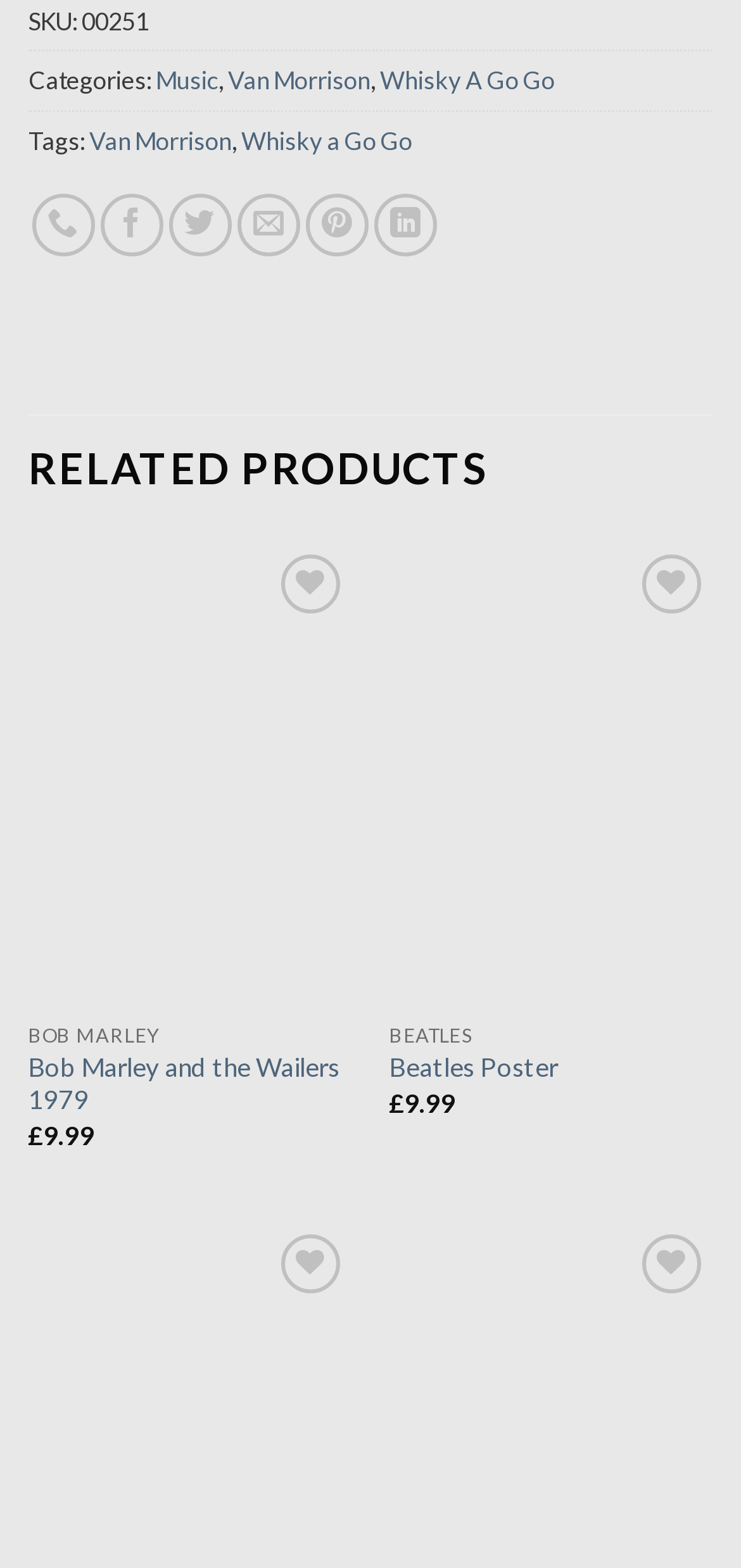Please locate the bounding box coordinates of the region I need to click to follow this instruction: "View the 'Whisky A Go Go' related product".

[0.513, 0.041, 0.749, 0.061]